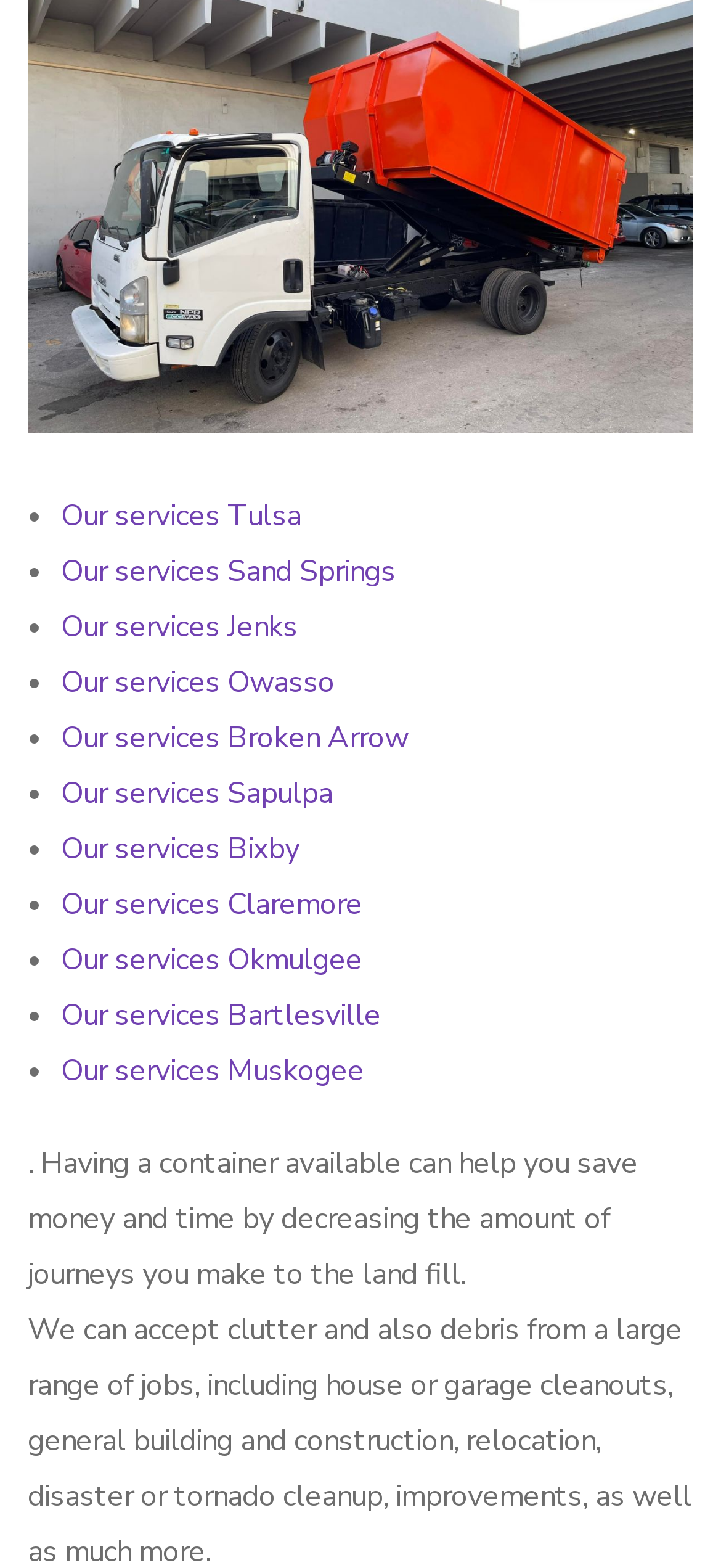For the element described, predict the bounding box coordinates as (top-left x, top-left y, bottom-right x, bottom-right y). All values should be between 0 and 1. Element description: Our services Broken Arrow

[0.085, 0.457, 0.567, 0.483]